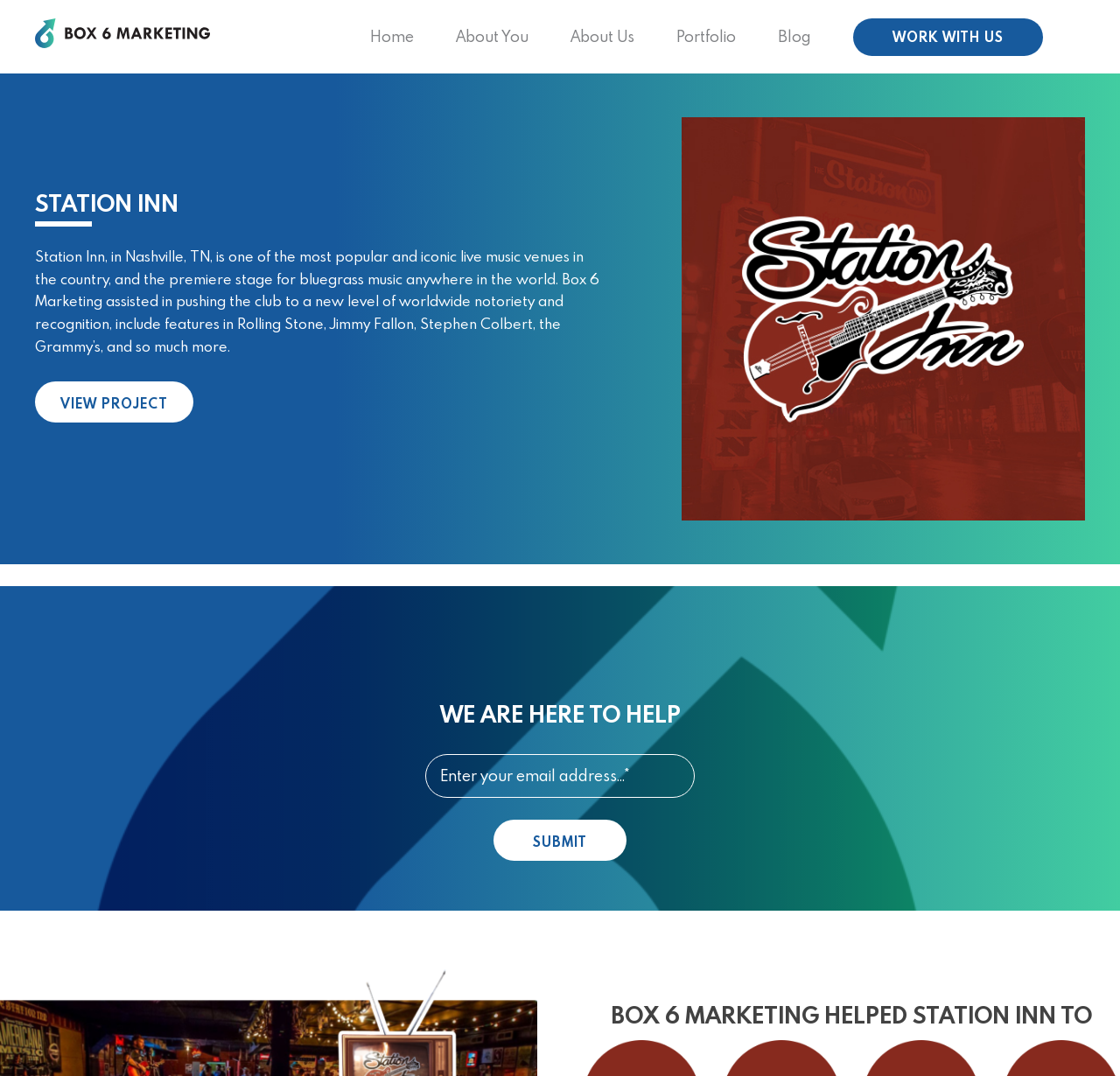What is the name of the project featured on the webpage?
Observe the image and answer the question with a one-word or short phrase response.

Station Inn